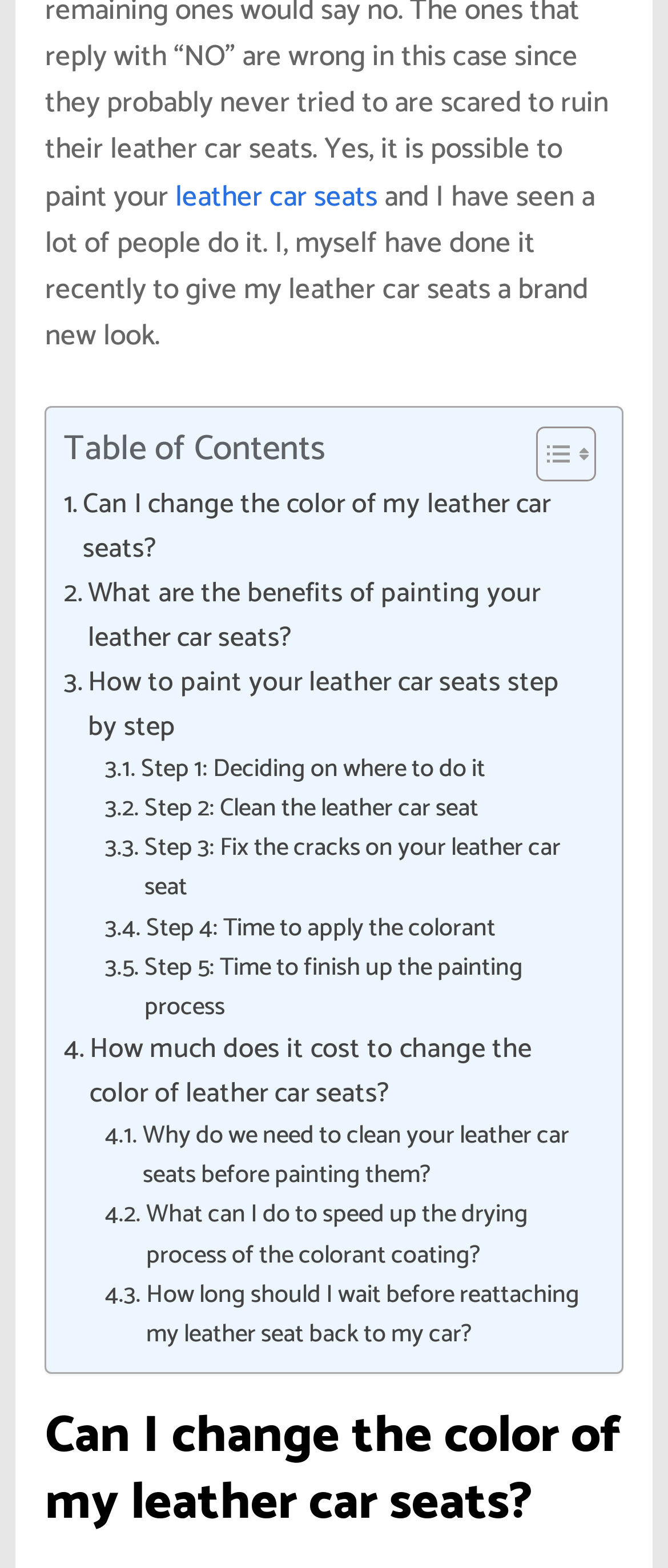Determine the bounding box coordinates of the clickable region to follow the instruction: "Learn about 'What are the benefits of painting your leather car seats?'".

[0.095, 0.365, 0.879, 0.421]